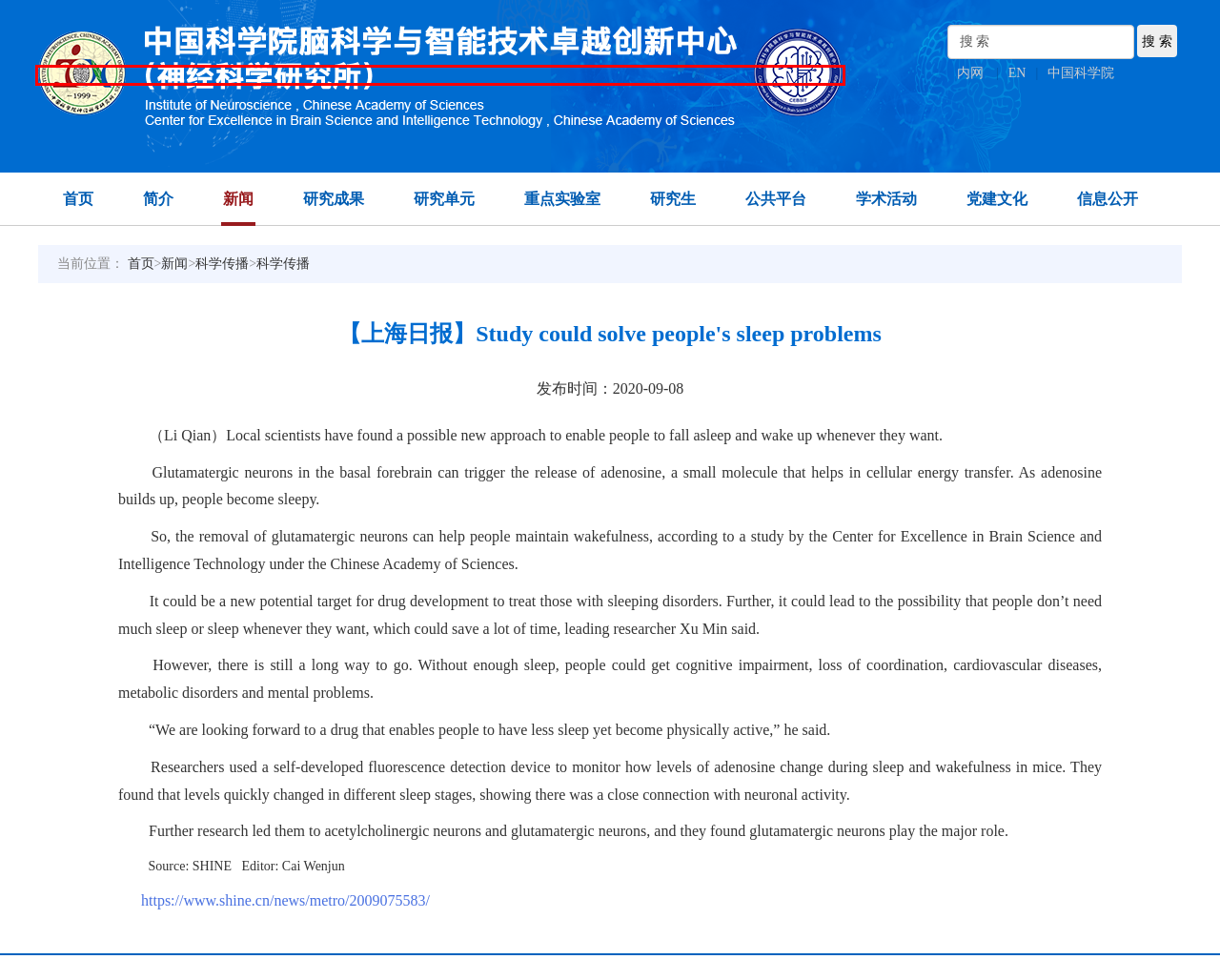You have a screenshot of a webpage with a red bounding box around an element. Select the webpage description that best matches the new webpage after clicking the element within the red bounding box. Here are the descriptions:
A. 公共平台----中国科学院脑科学与智能技术卓越创新中心
B. Study could solve people's sleep problems - SHINE News
C. 简介
D. 中国科学院脑科学与智能技术卓越创新中心
E. 研究组----中国科学院脑科学与智能技术卓越创新中心
F. 中国科学院
G. 党建文化----中国科学院脑科学与智能技术卓越创新中心
H. 信息公开----中国科学院脑科学与智能技术卓越创新中心

D